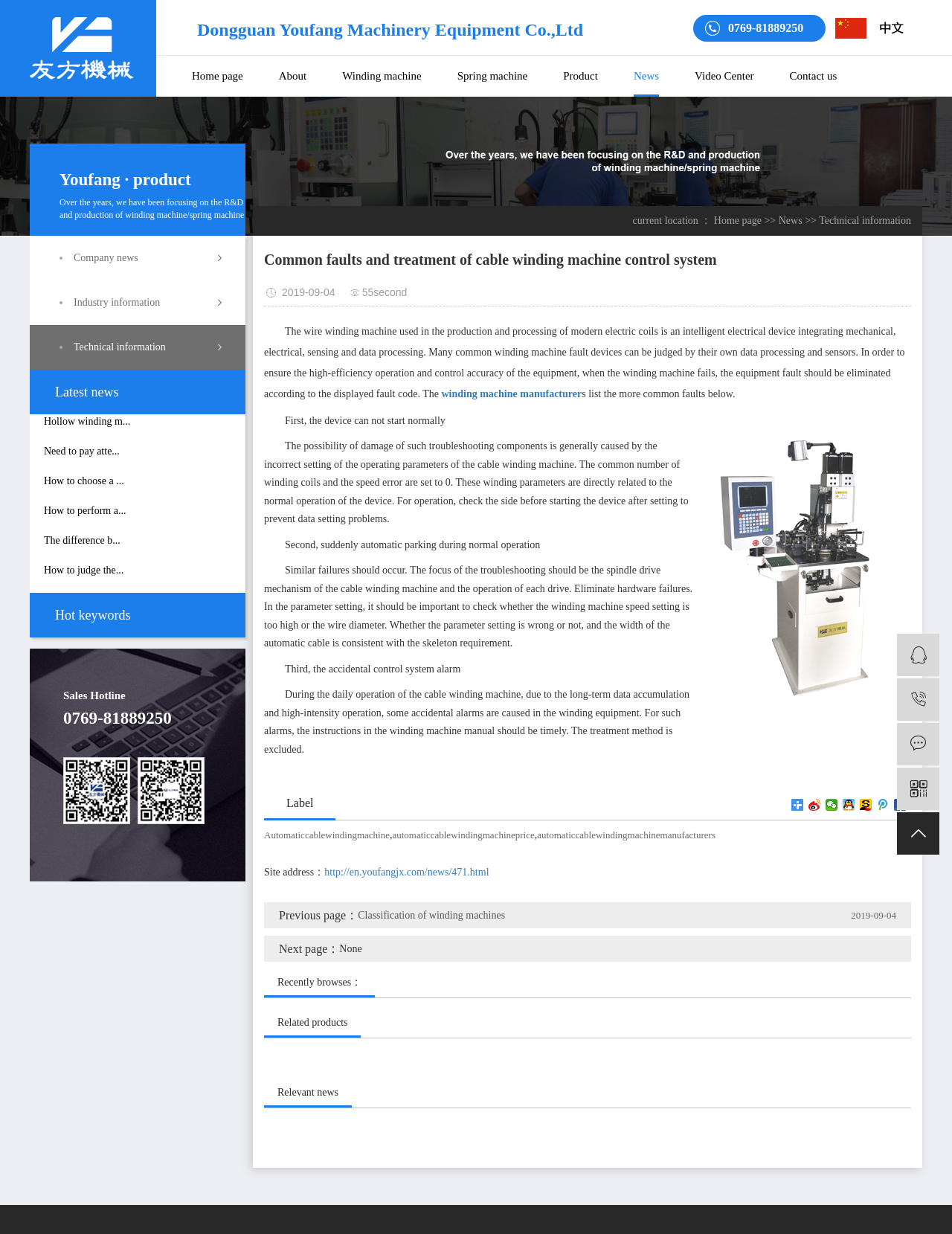Explain the webpage in detail, including its primary components.

This webpage is about a company that manufactures winding machines and provides information on their products and services. At the top of the page, there is a heading that reads "Common faults and treatment of cable winding machine control system." Below this heading, there is a brief introduction to the company, Dongguan Youfang Machinery Equipment Co., Ltd., along with their contact information.

On the left side of the page, there is a navigation menu with links to different sections of the website, including the home page, about us, products, news, and contact us. Below the navigation menu, there is a section that displays the company's latest news, with links to read more about each news article.

The main content of the page is divided into several sections. The first section discusses the common faults of cable winding machine control systems and how to troubleshoot them. This section includes images and detailed descriptions of the faults and their solutions.

Below this section, there is a heading that reads "Label" followed by a list of links to share the article on various social media platforms. Next to this section, there is a list of related products and relevant news articles.

At the bottom of the page, there is a section that displays the site address and a link to the previous page. There is also a section that shows the recently browsed pages and related products.

Throughout the page, there are several images of winding machines and other products, as well as links to other pages on the website. The overall layout of the page is organized and easy to navigate, with clear headings and concise text.